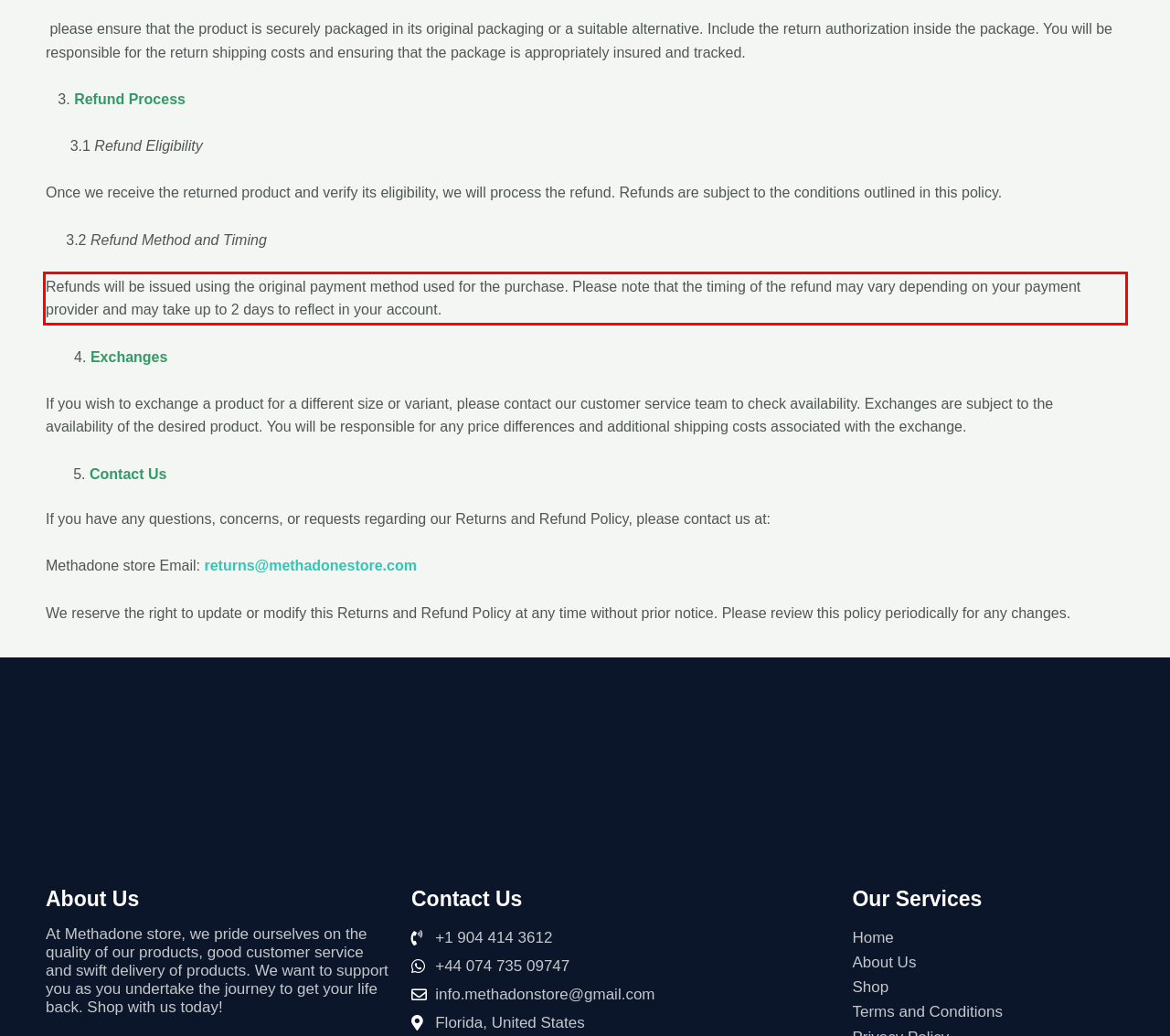Perform OCR on the text inside the red-bordered box in the provided screenshot and output the content.

Refunds will be issued using the original payment method used for the purchase. Please note that the timing of the refund may vary depending on your payment provider and may take up to 2 days to reflect in your account.